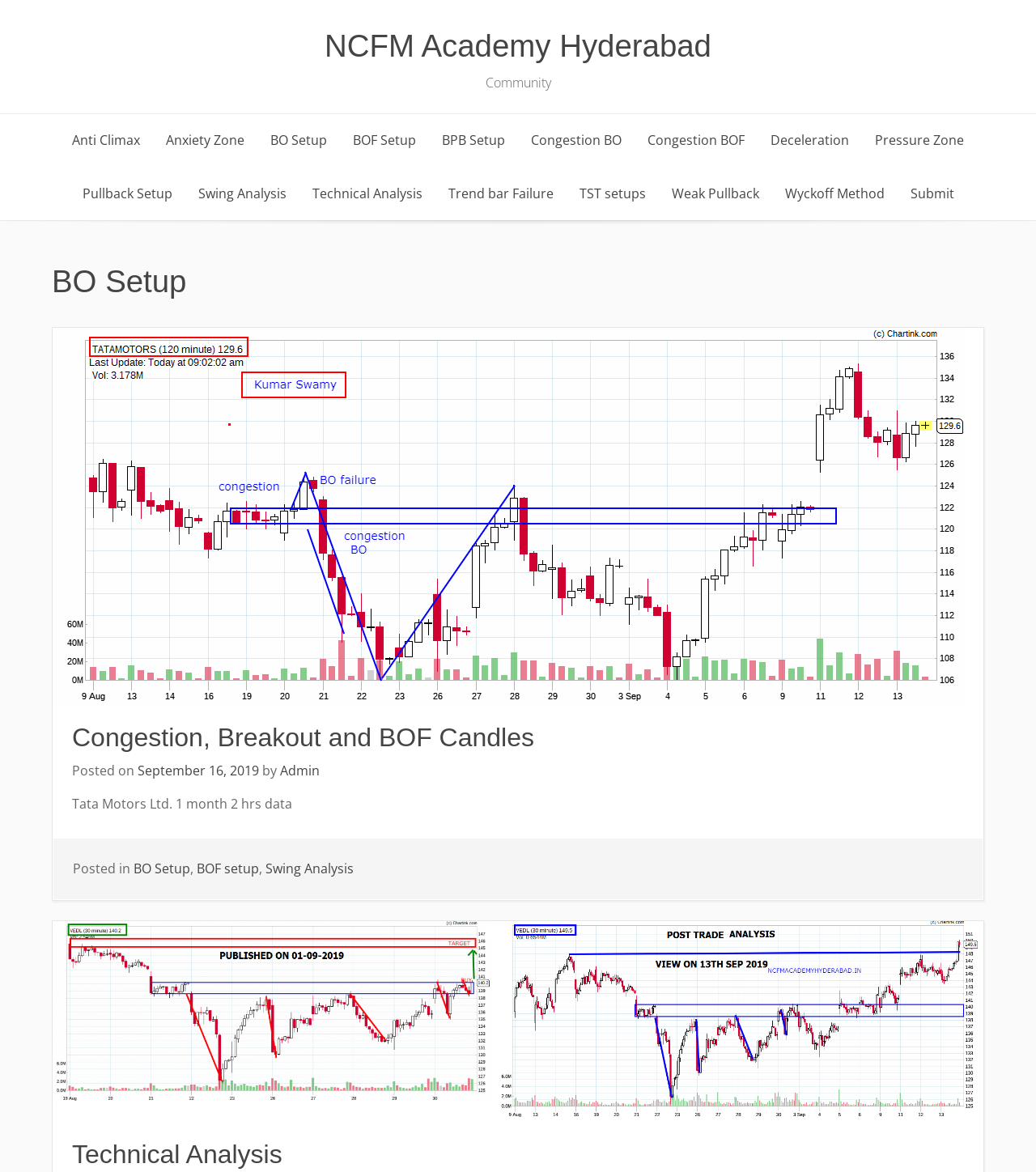Find the bounding box coordinates of the area to click in order to follow the instruction: "Visit the 'Technical Analysis' page".

[0.07, 0.972, 0.272, 0.997]